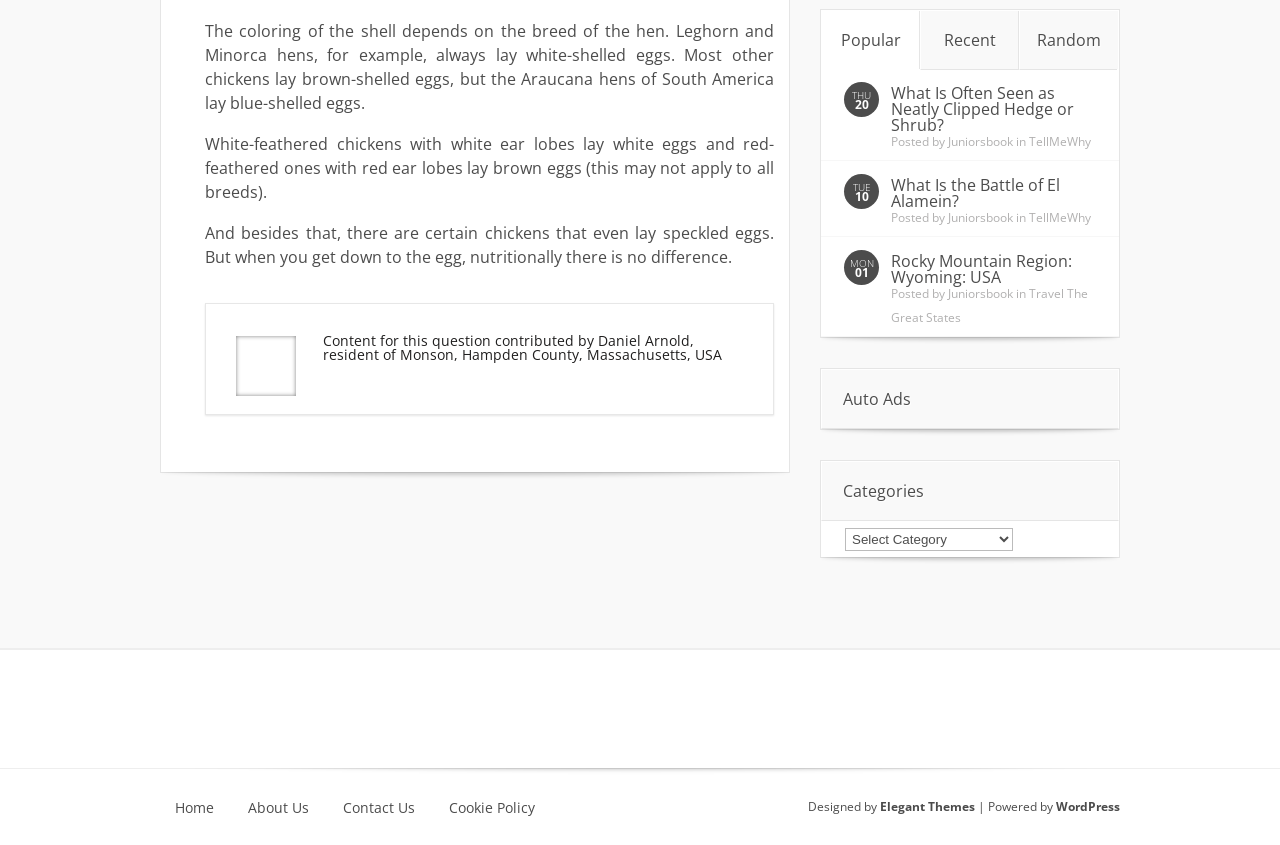Locate the UI element described by Rocky Mountain Region: Wyoming: USA in the provided webpage screenshot. Return the bounding box coordinates in the format (top-left x, top-left y, bottom-right x, bottom-right y), ensuring all values are between 0 and 1.

[0.696, 0.296, 0.838, 0.341]